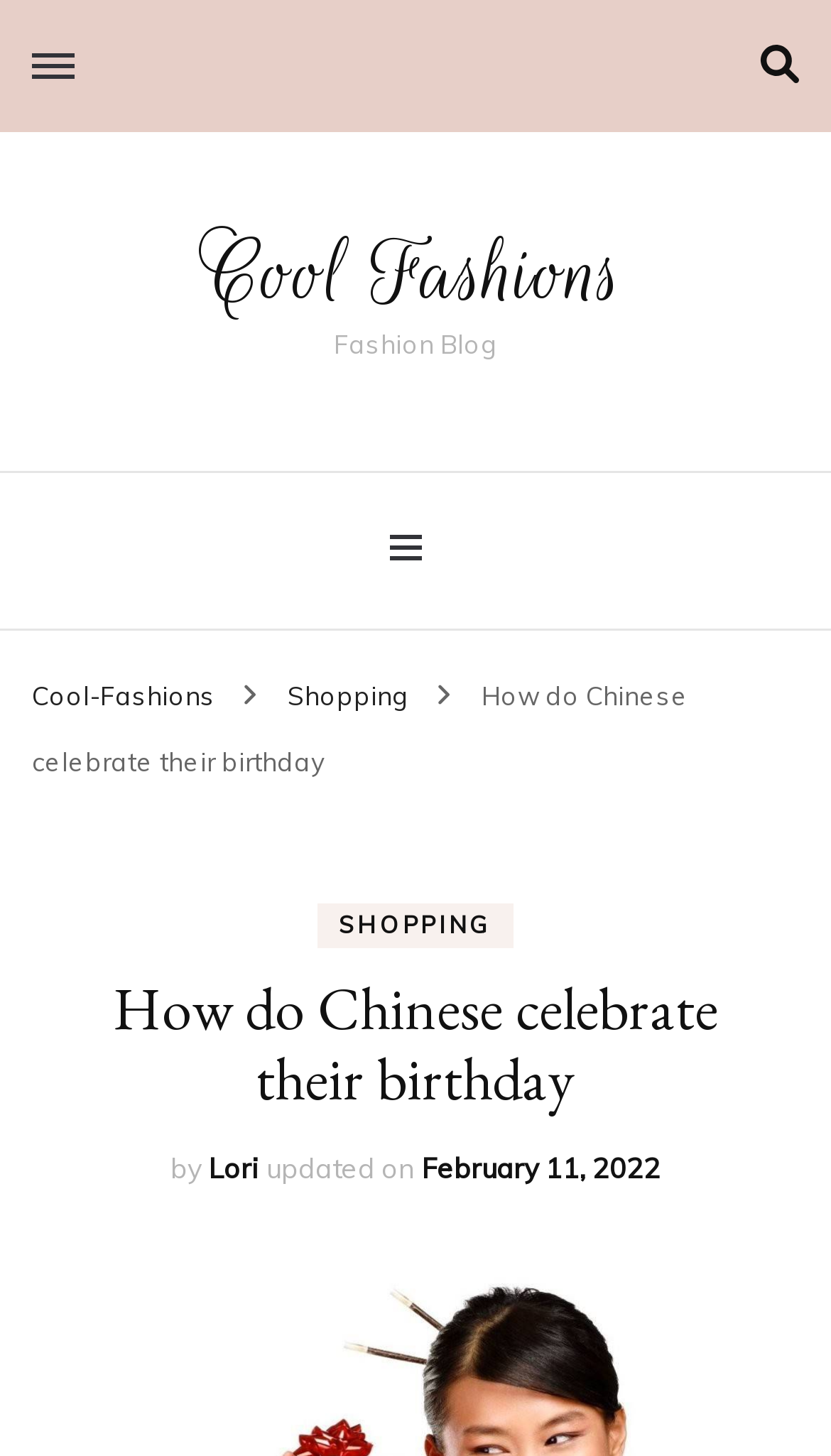Use a single word or phrase to answer the question:
Who wrote the article about Chinese birthday celebrations?

Lori